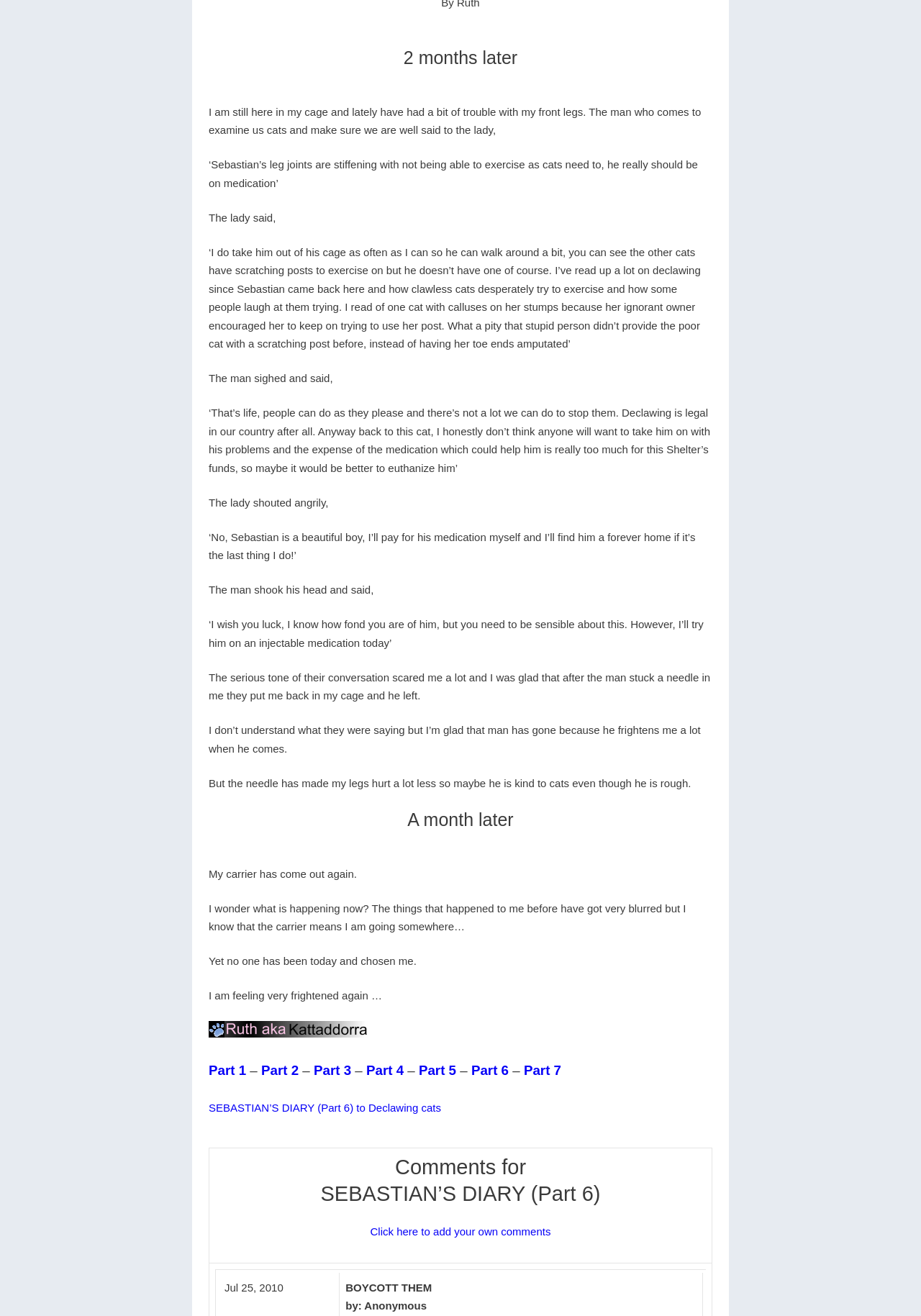Can you specify the bounding box coordinates for the region that should be clicked to fulfill this instruction: "Click on 'Part 3'".

[0.341, 0.808, 0.381, 0.819]